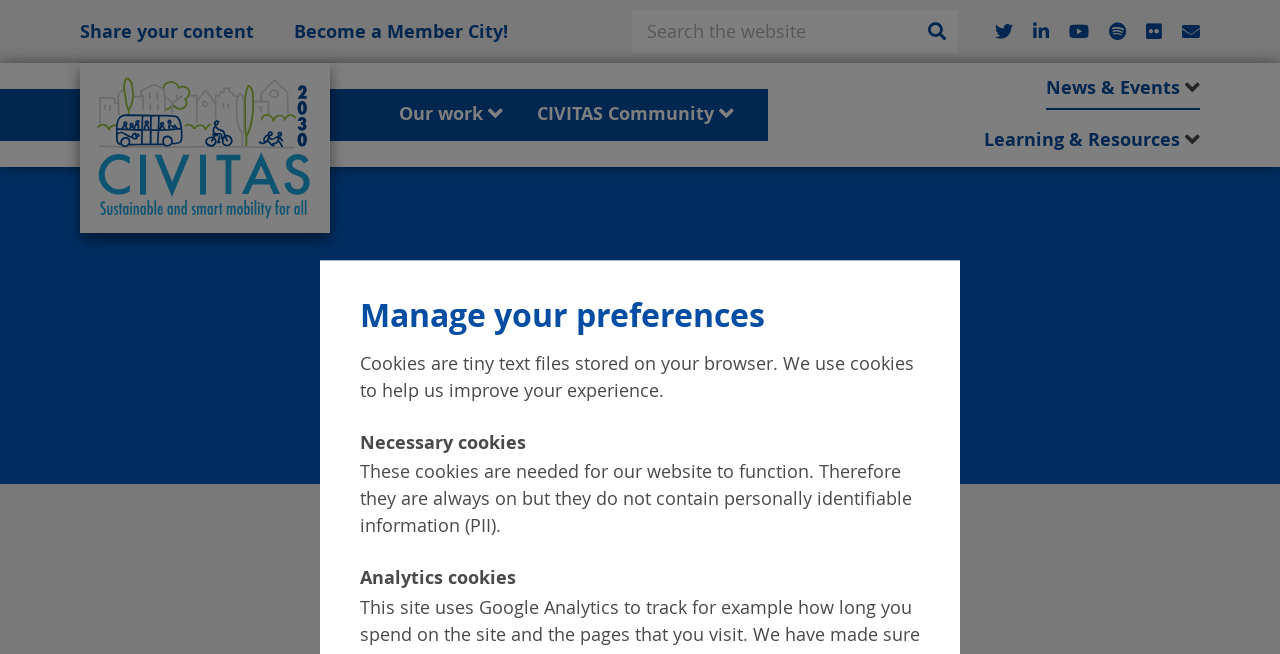How many social media links are present at the top right corner? Refer to the image and provide a one-word or short phrase answer.

6